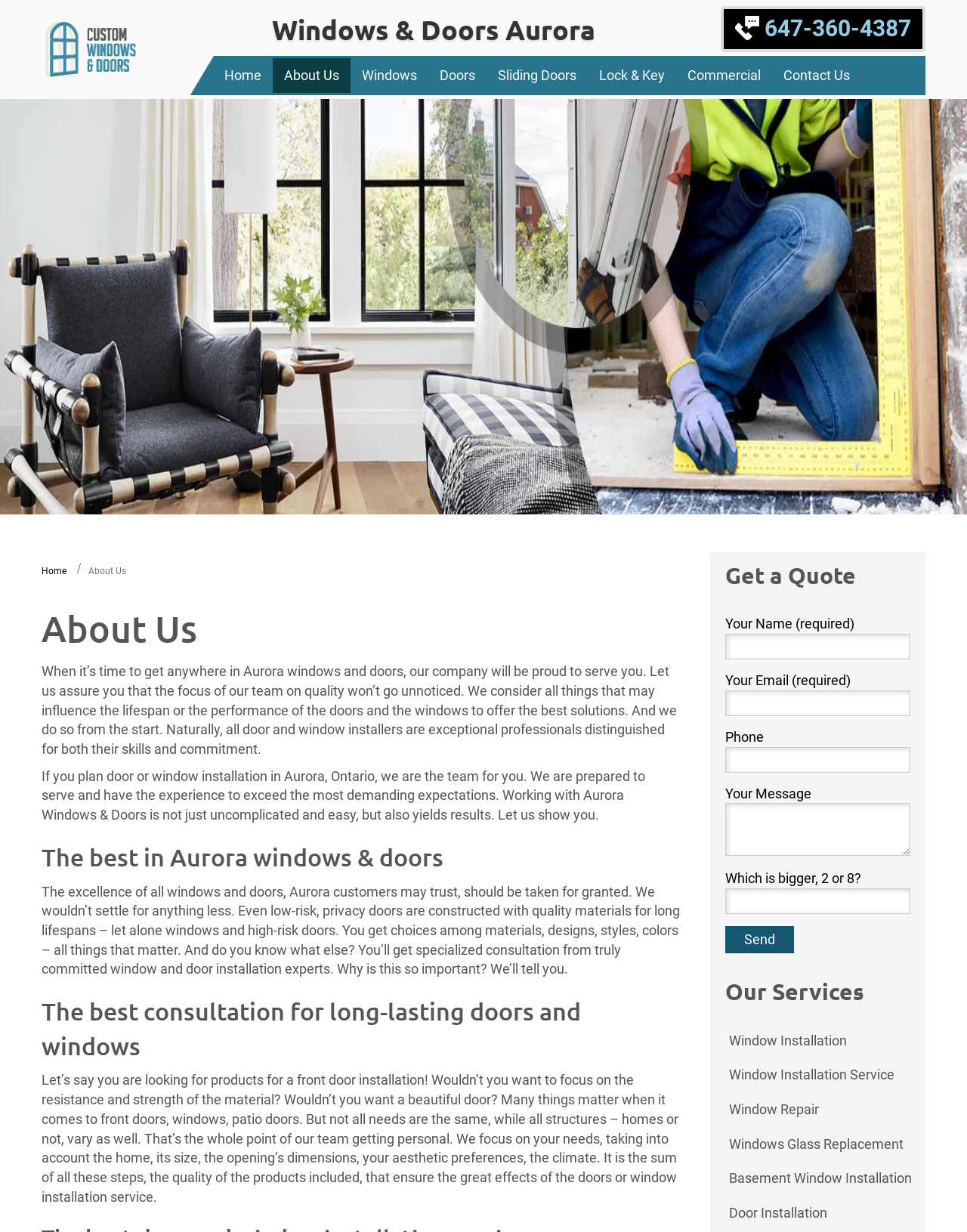What is the focus of the company's team?
Using the image as a reference, deliver a detailed and thorough answer to the question.

According to the webpage, the focus of the company's team is on quality, as stated in the paragraph 'When it’s time to get anywhere in Aurora windows and doors, our company will be proud to serve you...'.